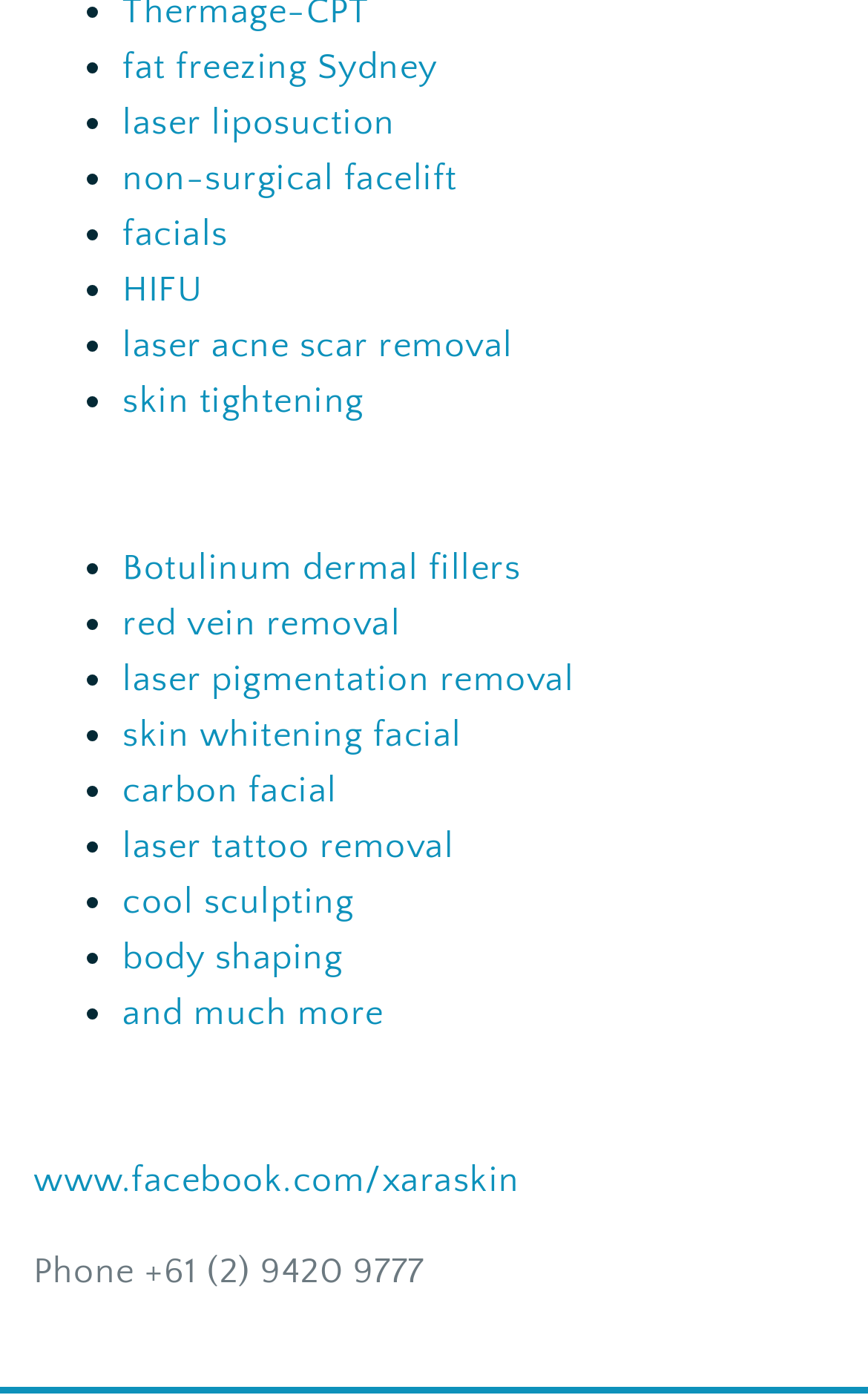Find the bounding box coordinates of the area that needs to be clicked in order to achieve the following instruction: "explore non-surgical facelift". The coordinates should be specified as four float numbers between 0 and 1, i.e., [left, top, right, bottom].

[0.141, 0.114, 0.527, 0.143]